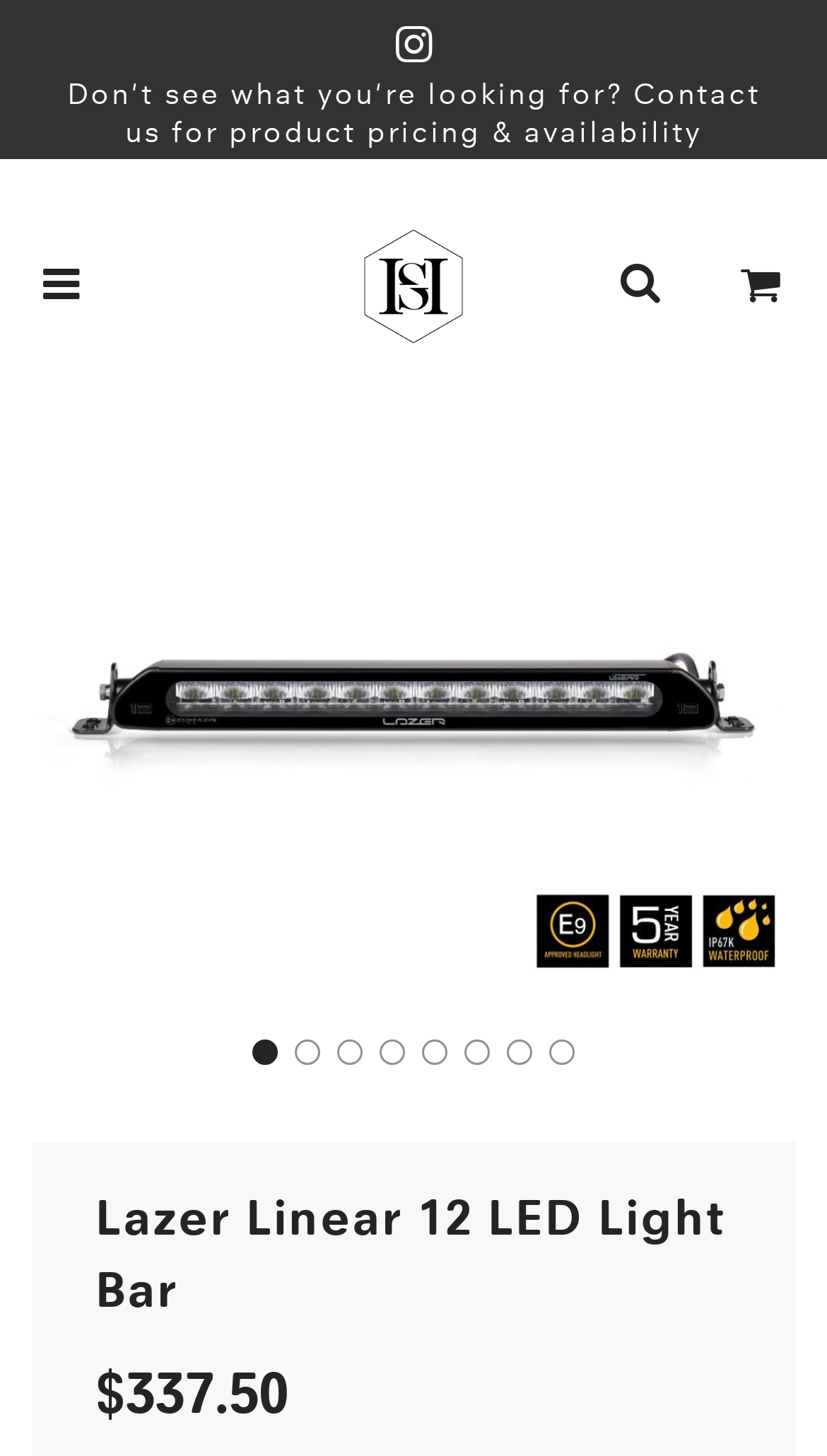Answer the question in one word or a short phrase:
What is the name of the product?

Lazer Linear 12 LED Light Bar